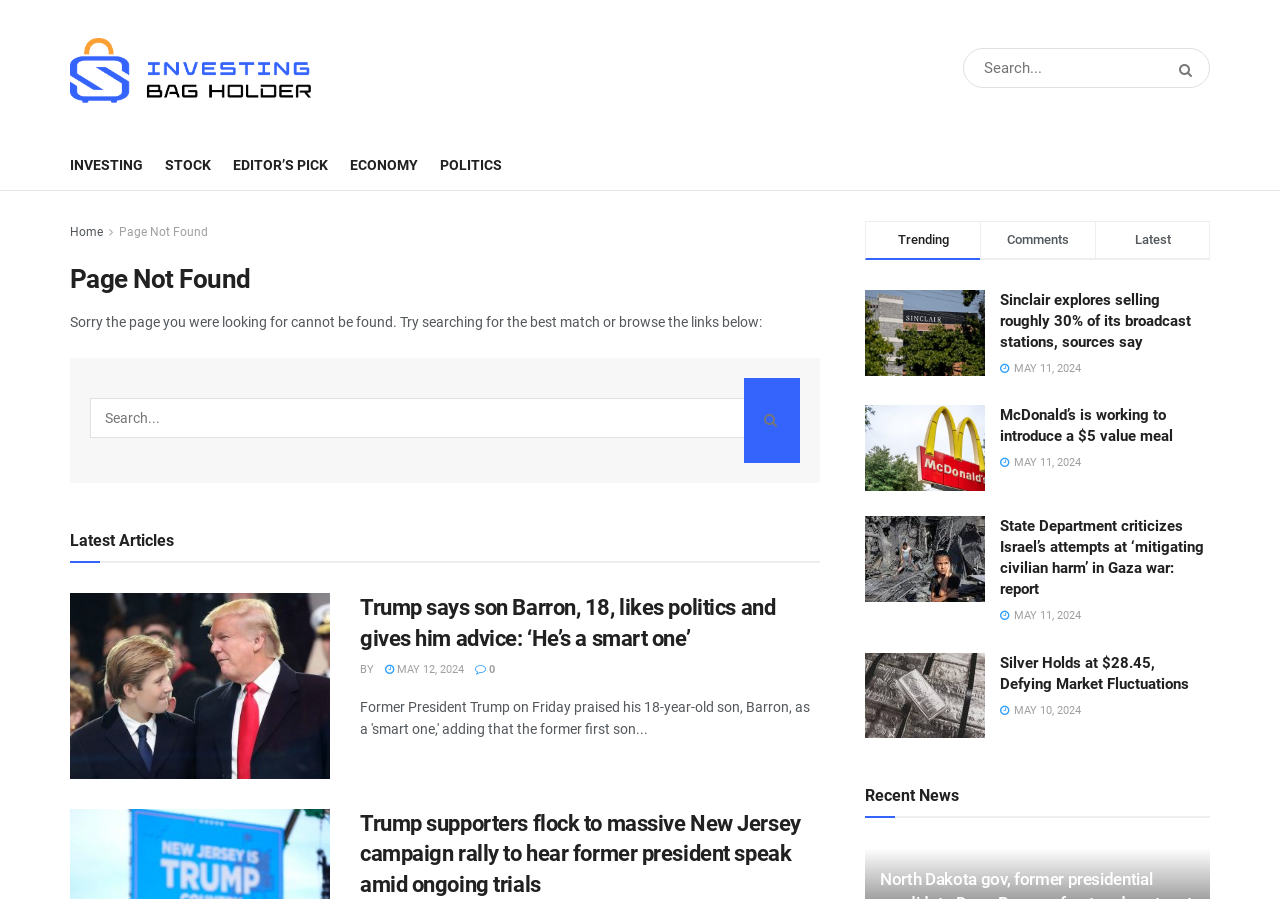Identify the bounding box coordinates for the element that needs to be clicked to fulfill this instruction: "Search for a specific term". Provide the coordinates in the format of four float numbers between 0 and 1: [left, top, right, bottom].

[0.07, 0.442, 0.625, 0.487]